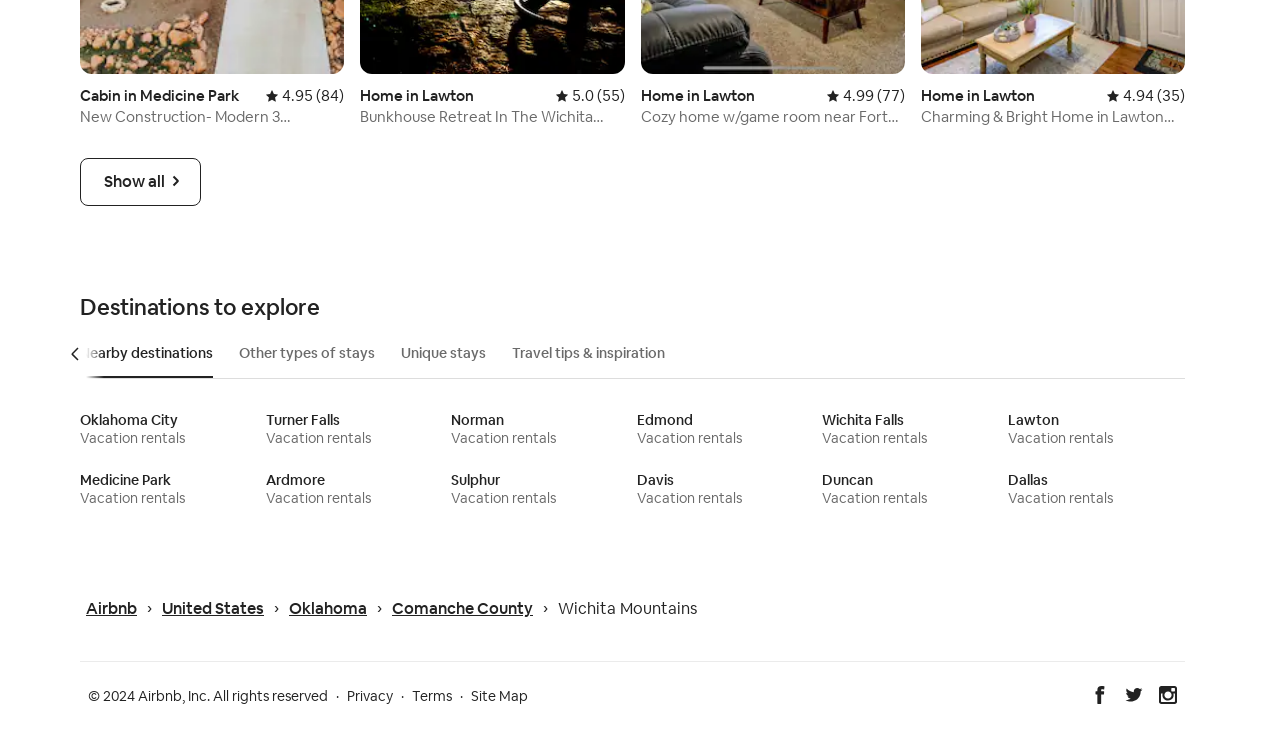Please indicate the bounding box coordinates for the clickable area to complete the following task: "Click on 'Privacy'". The coordinates should be specified as four float numbers between 0 and 1, i.e., [left, top, right, bottom].

[0.271, 0.936, 0.307, 0.961]